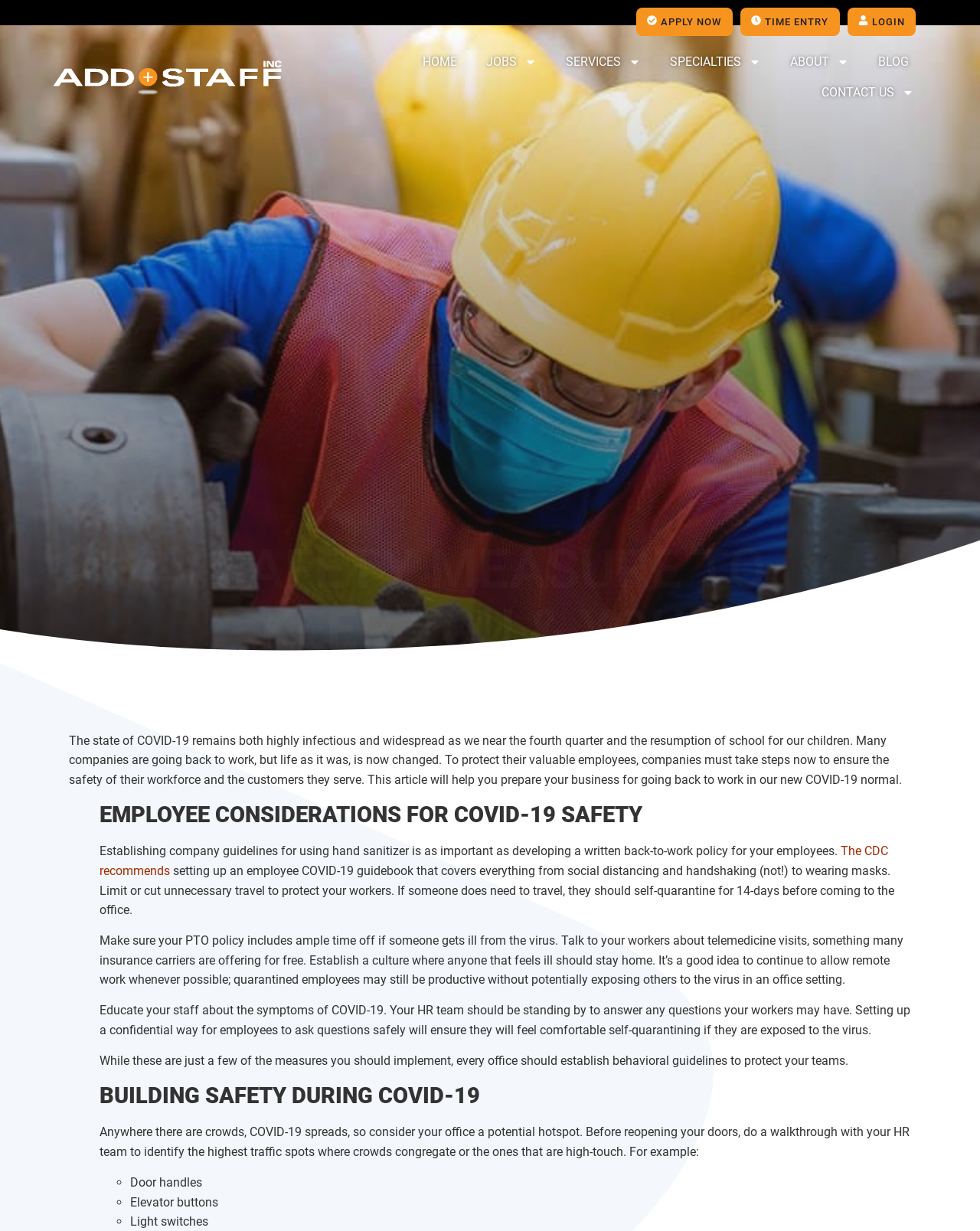Using details from the image, please answer the following question comprehensively:
What is one way to identify high-touch areas in the office?

One way to identify high-touch areas in the office is to do a walkthrough with the HR team. This is mentioned in the section 'BUILDING SAFETY DURING COVID-19' where it says 'do a walkthrough with your HR team to identify the highest traffic spots where crowds congregate or the ones that are high-touch'.